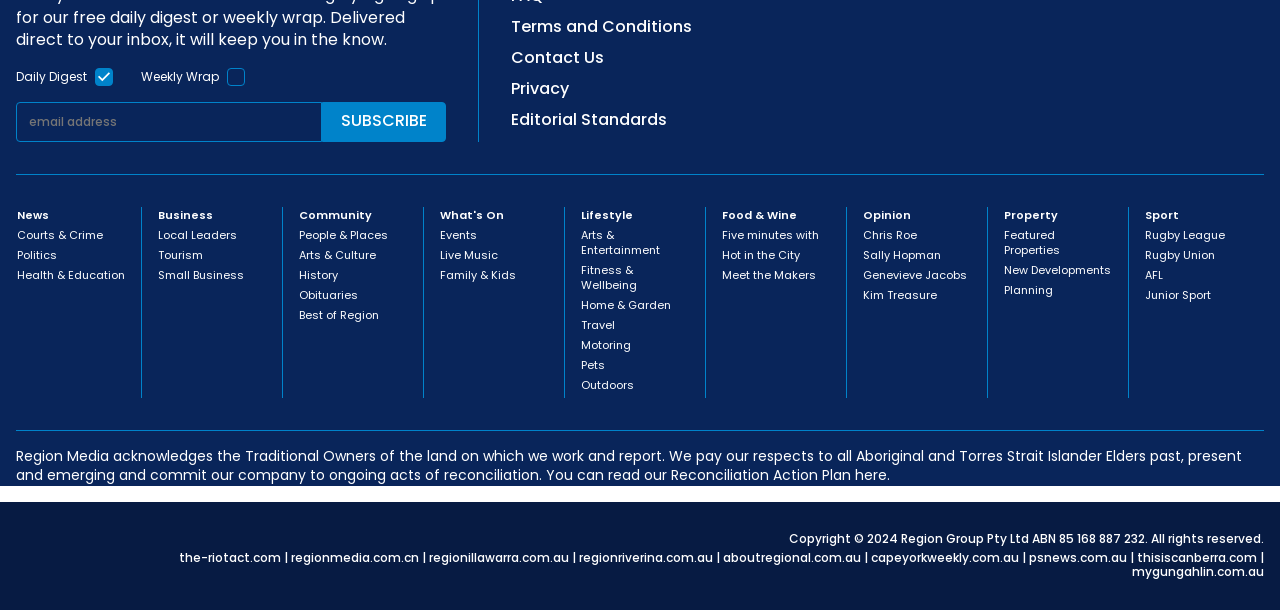What is the name of the newsletter subscription? Observe the screenshot and provide a one-word or short phrase answer.

Daily Digest